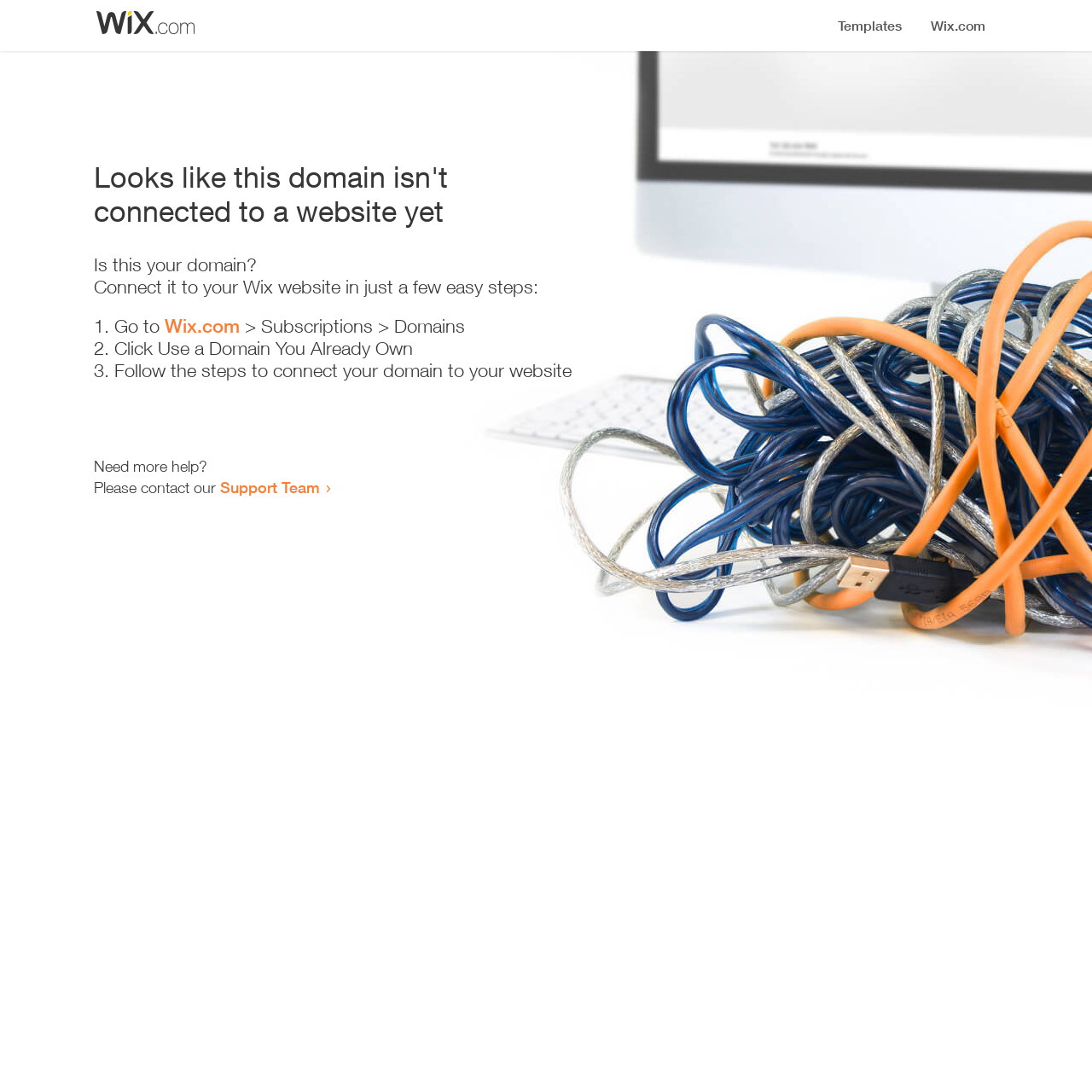What is the current status of the domain?
Answer with a single word or phrase by referring to the visual content.

Not connected